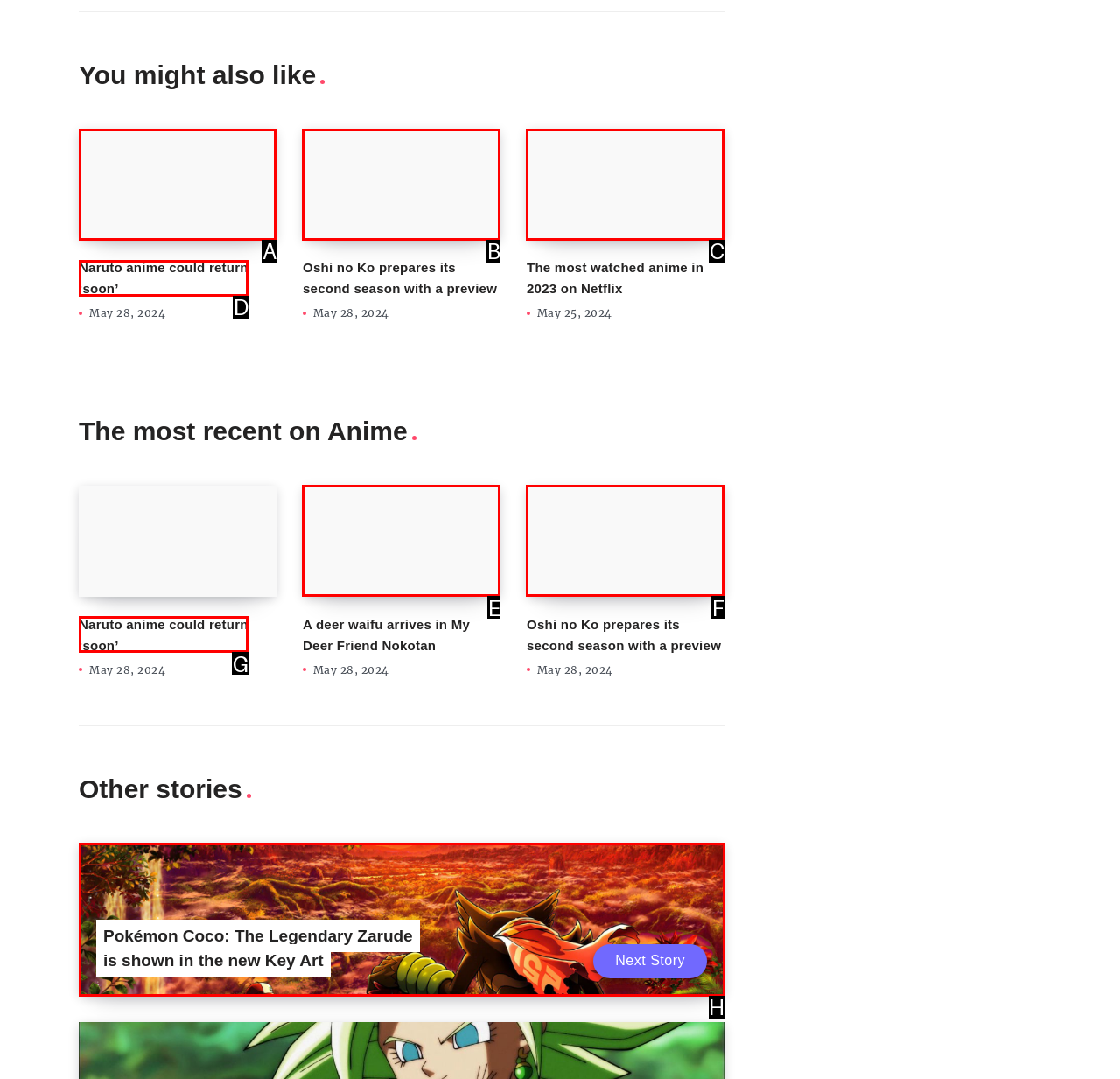Match the description to the correct option: Naruto anime could return ‘soon’
Provide the letter of the matching option directly.

G